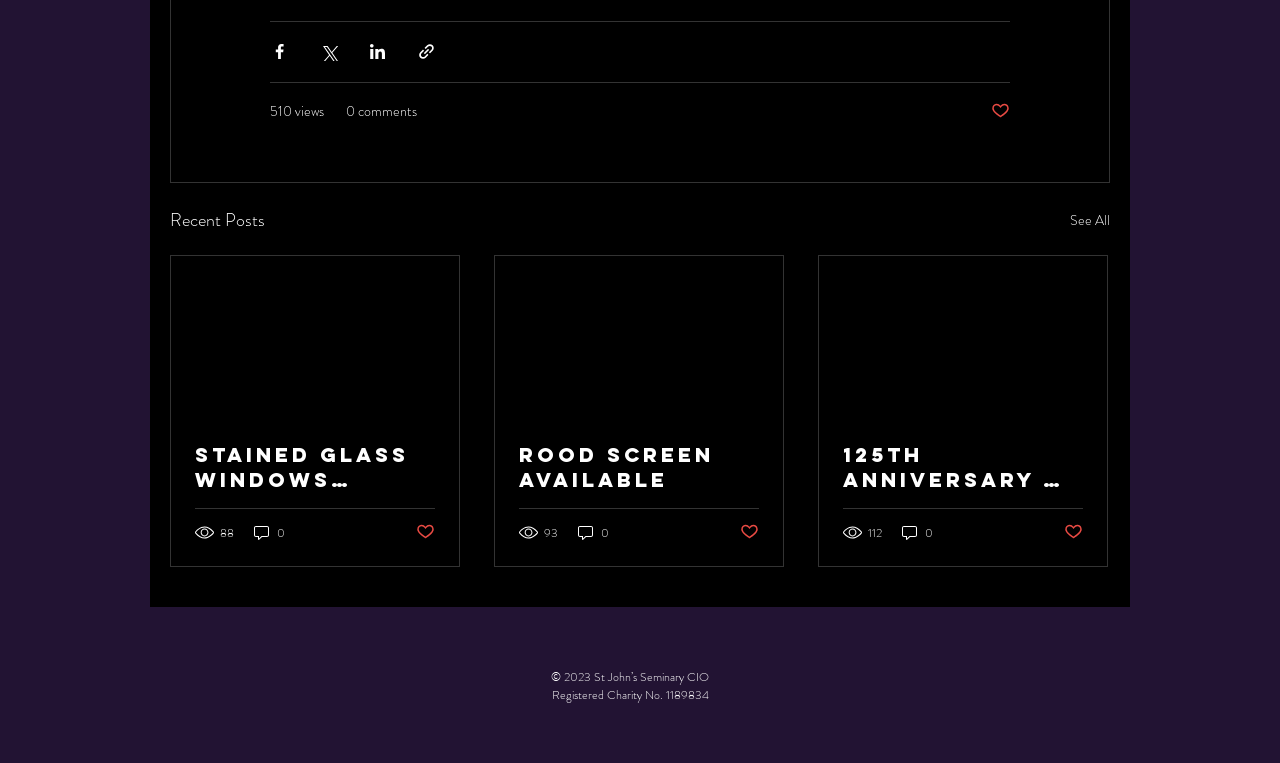Indicate the bounding box coordinates of the element that must be clicked to execute the instruction: "Like the post". The coordinates should be given as four float numbers between 0 and 1, i.e., [left, top, right, bottom].

[0.774, 0.132, 0.789, 0.159]